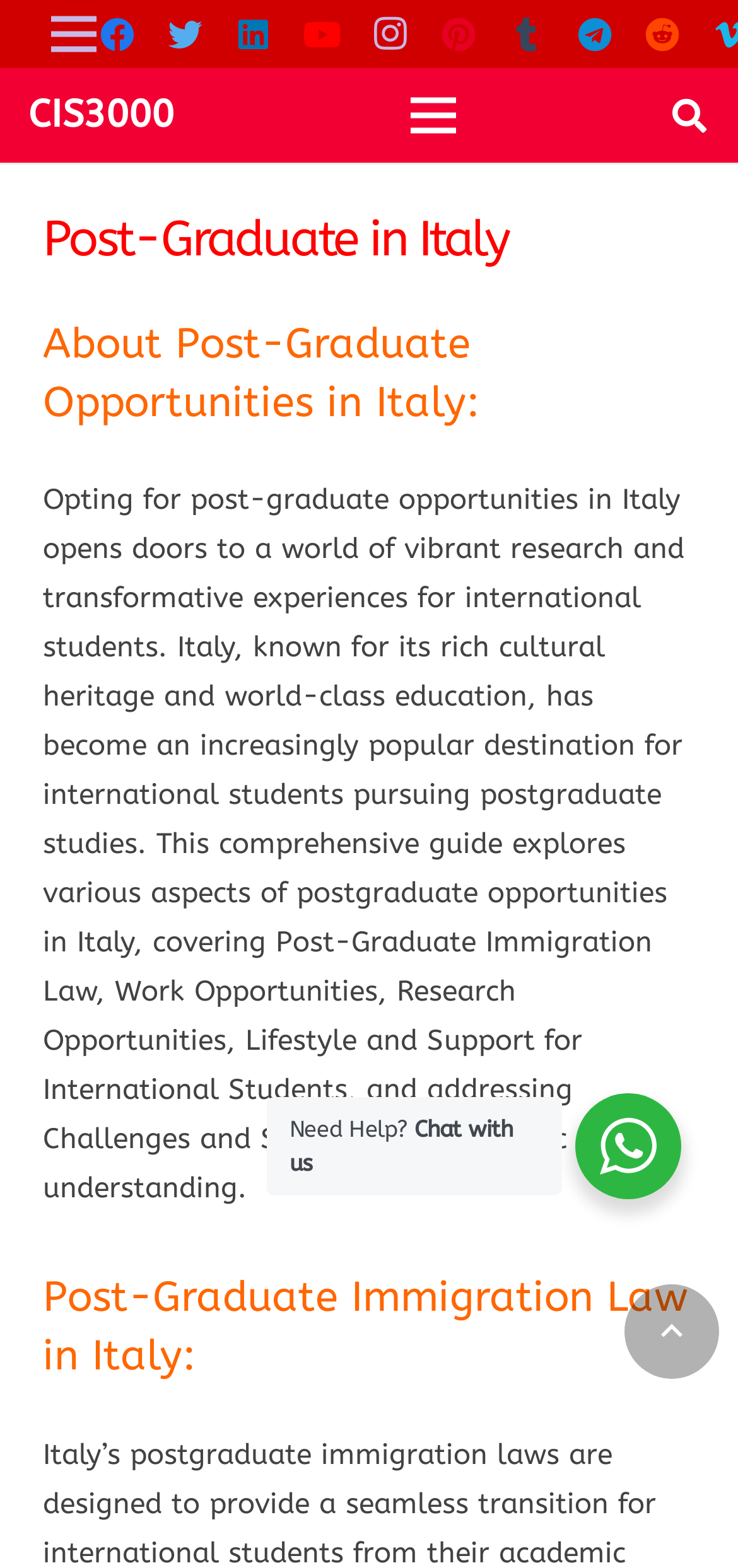Please answer the following question using a single word or phrase: 
What is the purpose of the button at the bottom right corner?

Back to top